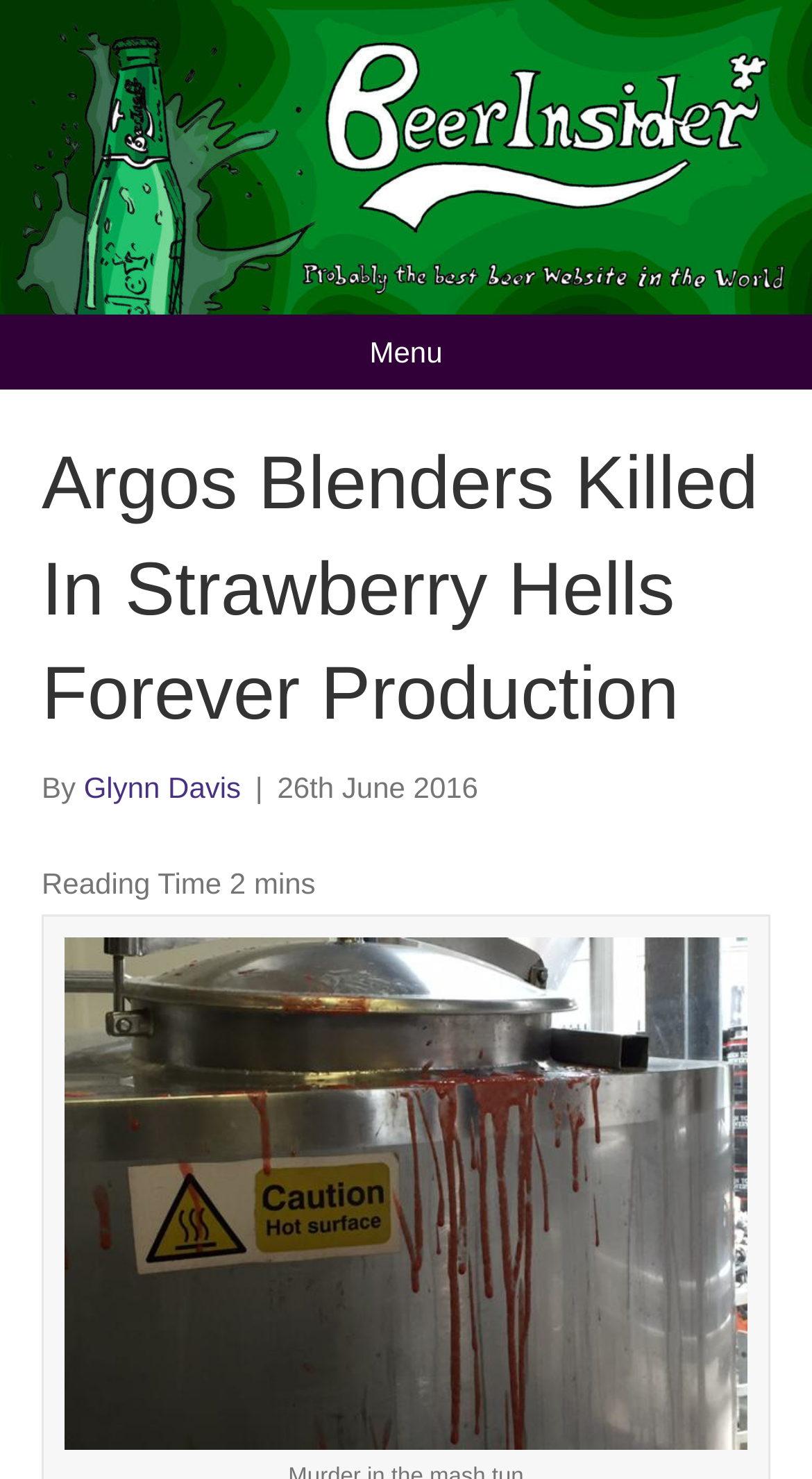Convey a detailed summary of the webpage, mentioning all key elements.

The webpage appears to be an article about a specific event or incident related to beer production. At the top of the page, there is a logo or image of "Beer Insider" with a link to the website. Below the logo, there is a menu section with a header that reads "Argos Blenders Killed In Strawberry Hells Forever Production". This header is followed by a byline that credits the author, Glynn Davis, and a date, June 26th, 2016.

The main content of the article is accompanied by an image, IMG_6987, which is positioned below the header and takes up a significant portion of the page. The image is described by a caption, which is not provided in the accessibility tree. The image is likely a key element in illustrating the story being told in the article.

There are no other notable UI elements or sections on the page, suggesting that the article is the primary focus of the webpage. The overall layout is simple, with a clear hierarchy of elements and a prominent image that draws the reader's attention.